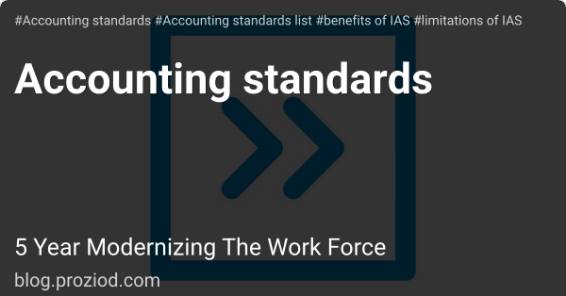What do the two rightward arrows symbolize?
Please ensure your answer to the question is detailed and covers all necessary aspects.

The graphic element accompanying the title features two rightward arrows, which represent progression and modernization in the field of accounting, suggesting a forward-thinking approach.